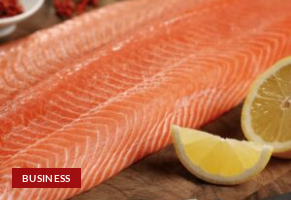Reply to the question with a single word or phrase:
What is adjacent to the salmon?

Lemon wedges